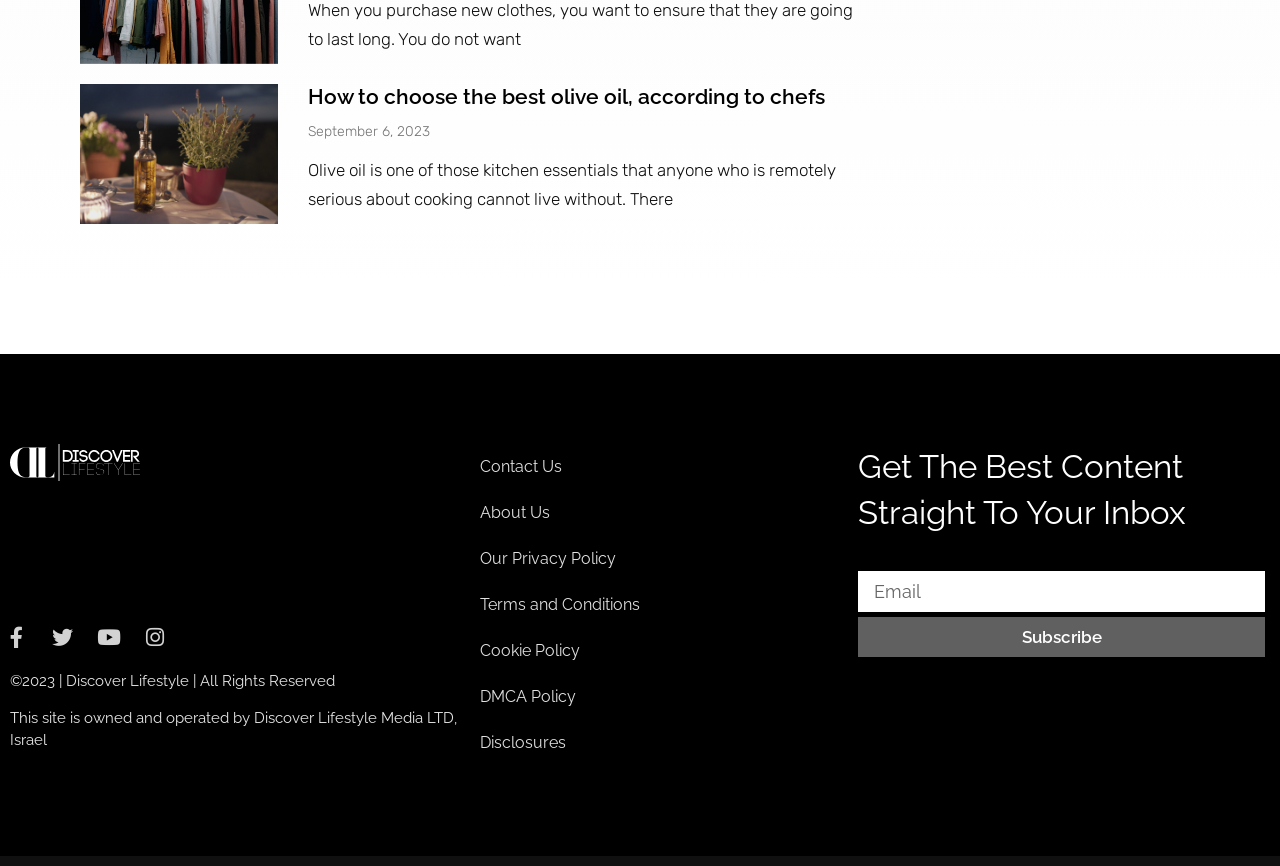Analyze the image and give a detailed response to the question:
What can be done with the email textbox?

The email textbox is located next to a button that says 'Subscribe', which suggests that the user can enter their email address and subscribe to something, likely a newsletter or updates.